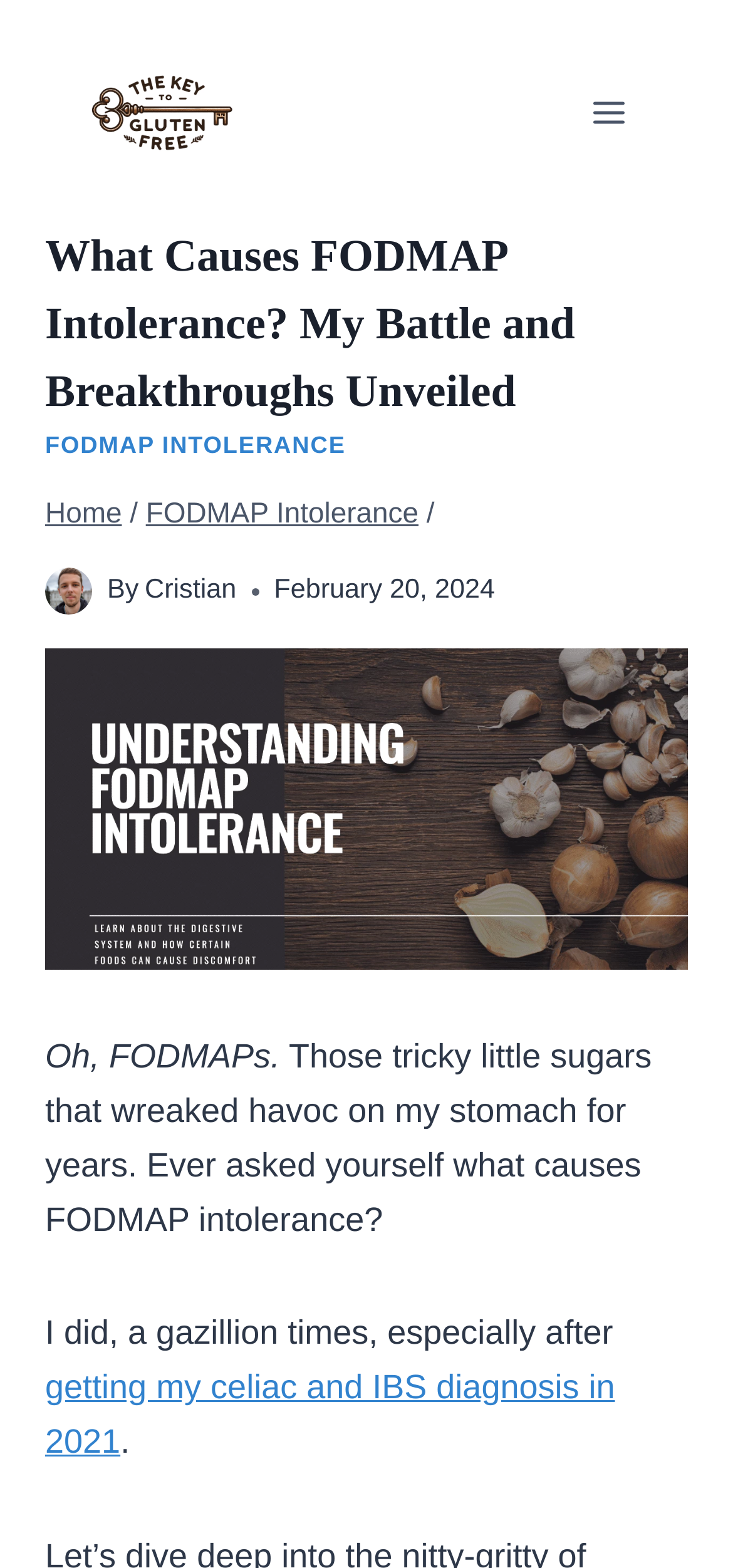What is the date of the article?
Using the details from the image, give an elaborate explanation to answer the question.

I found the date of the article by looking at the section that has a time element and then finding the static text that says 'February 20, 2024'.